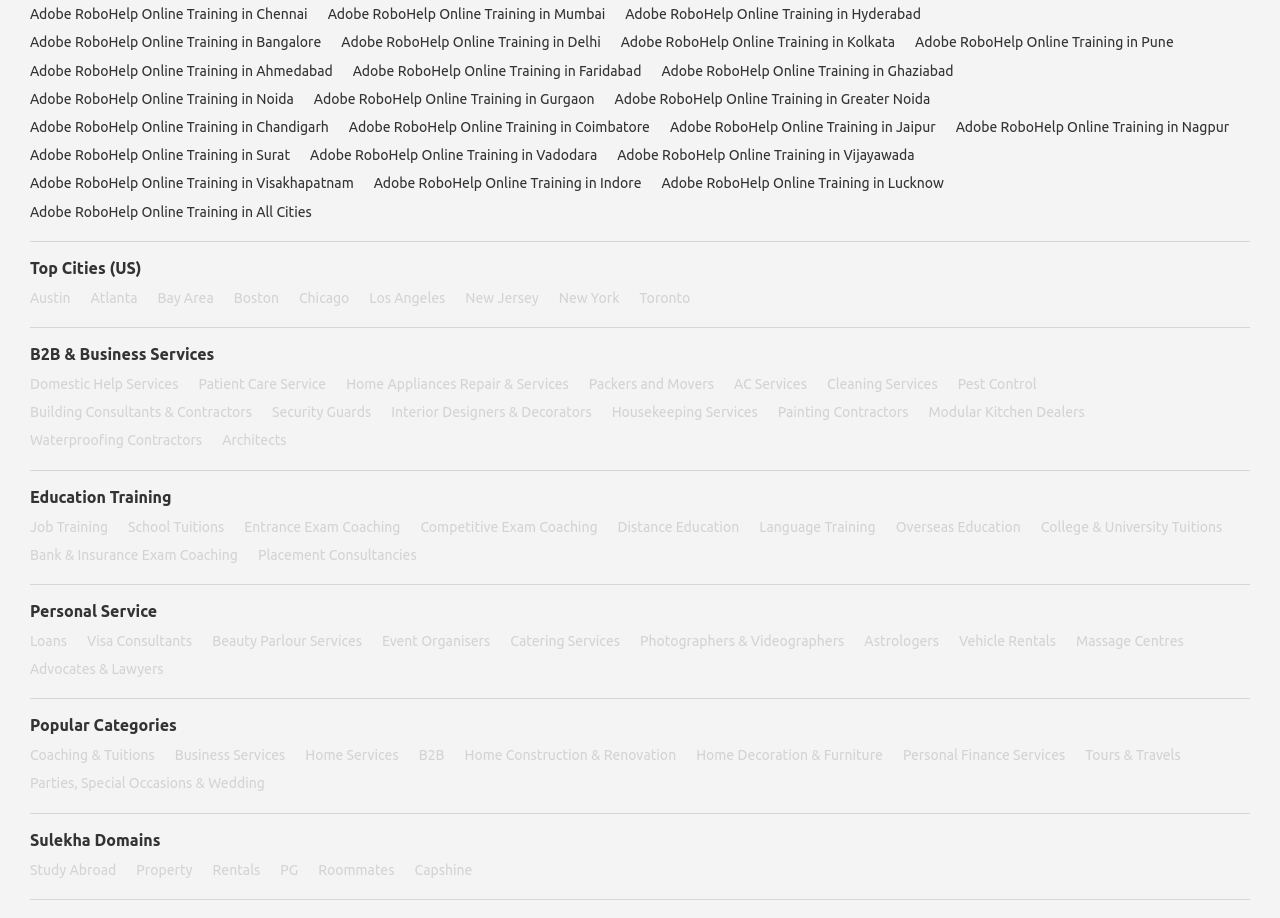Please find the bounding box coordinates of the section that needs to be clicked to achieve this instruction: "Click Adobe RoboHelp Online Training in Chennai".

[0.023, 0.0, 0.24, 0.031]